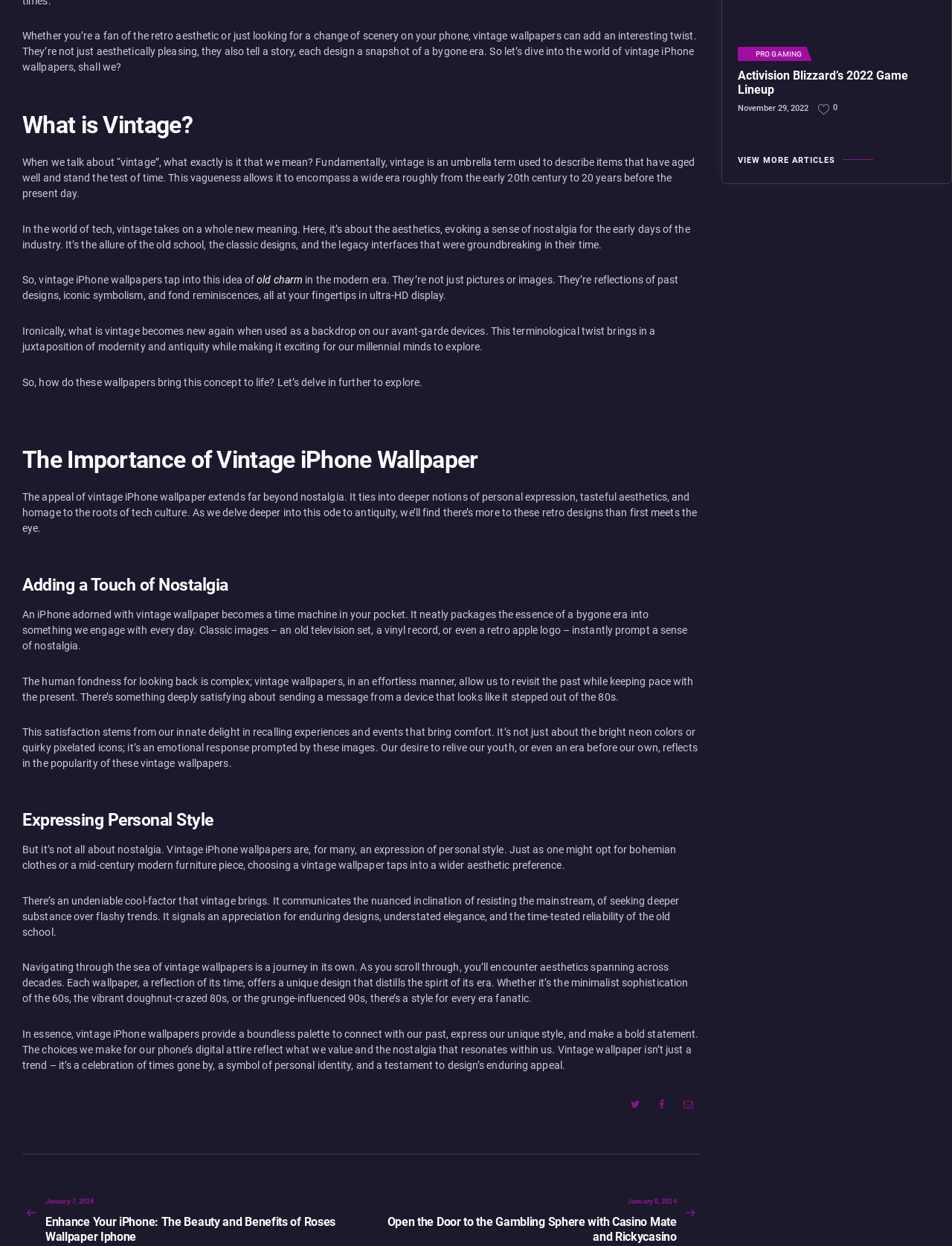Using the webpage screenshot, locate the HTML element that fits the following description and provide its bounding box: "Activision Blizzard’s 2022 Game Lineup".

[0.775, 0.056, 0.983, 0.078]